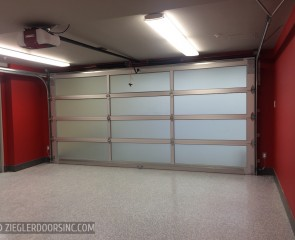Provide a thorough description of the image, including all visible elements.

This image showcases a modern garage interior featuring a sleek, contemporary garage door. The door is designed with horizontal panels of frosted glass set within a metallic frame, providing a stylish look while allowing light to filter through. The surrounding walls are painted in a vibrant red, which creates a striking contrast with the neutral-colored floor. The garage is well-lit with overhead fluorescent lights, further enhancing the clean and spacious feel of the area. This design not only emphasizes functionality but also aesthetic appeal, making it an inviting space for vehicle storage or a workshop.